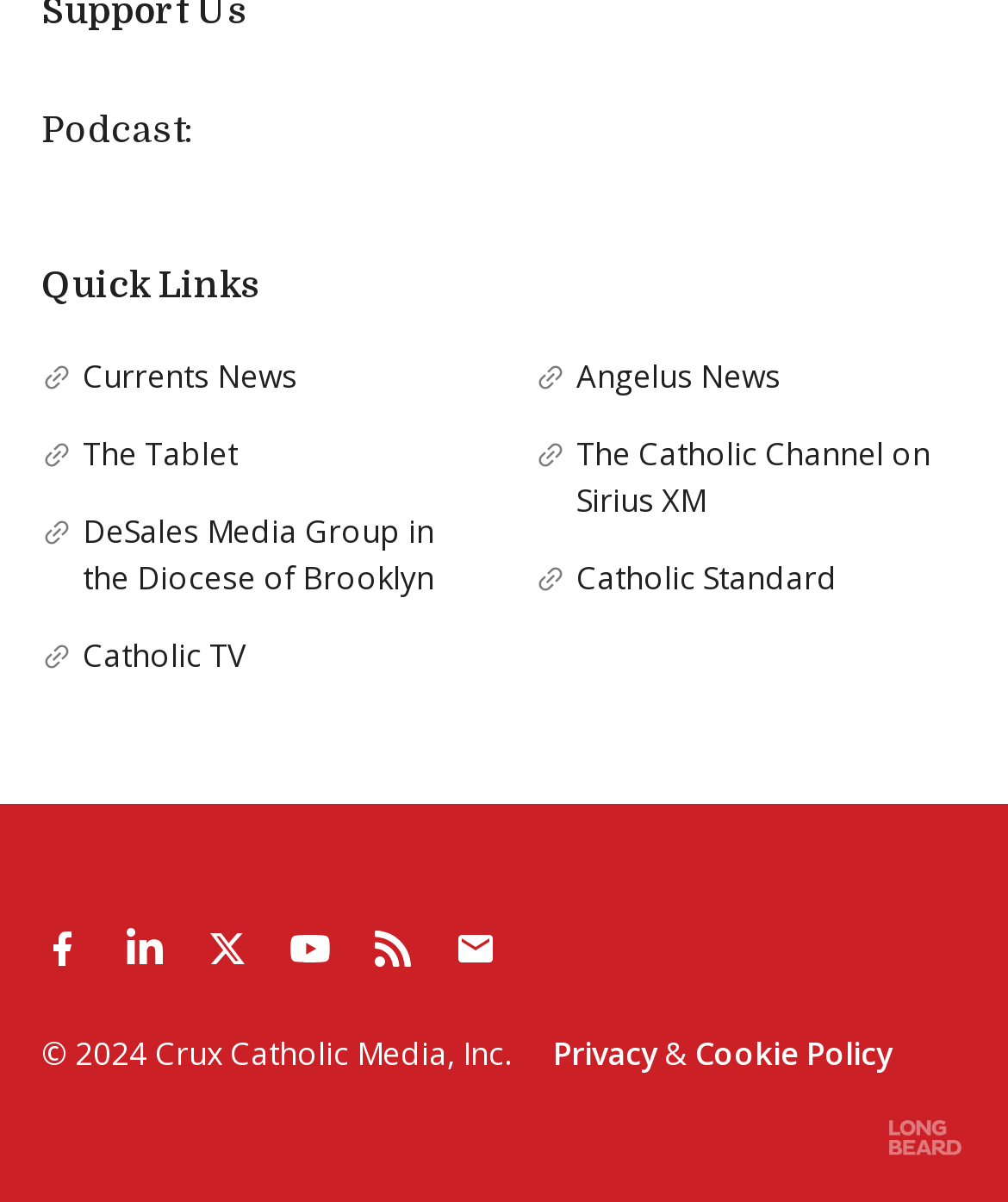What is the title of the section?
Using the visual information, answer the question in a single word or phrase.

Quick Links